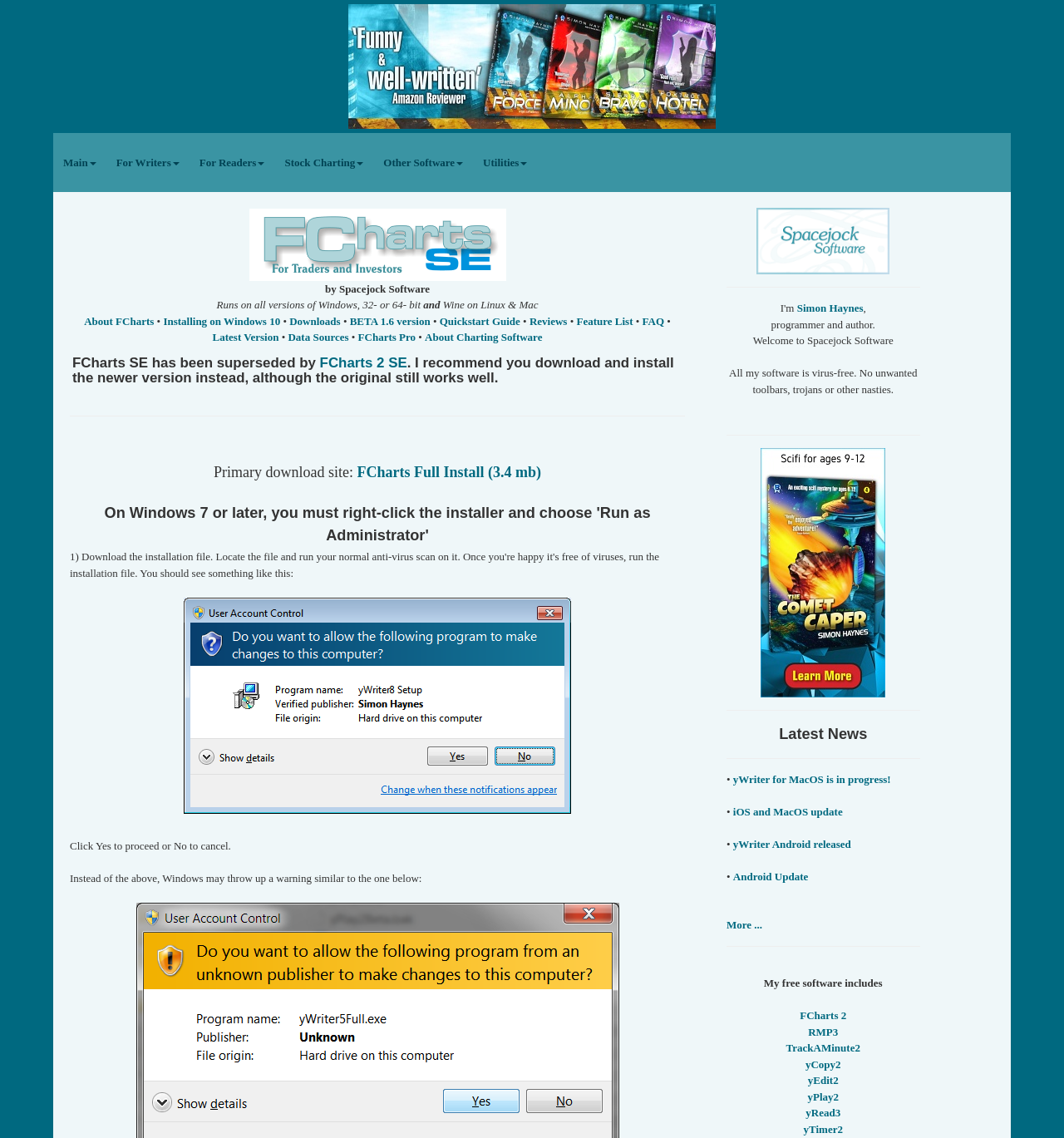Predict the bounding box coordinates of the area that should be clicked to accomplish the following instruction: "Click on the 'Stock Charting' link". The bounding box coordinates should consist of four float numbers between 0 and 1, i.e., [left, top, right, bottom].

[0.258, 0.131, 0.351, 0.154]